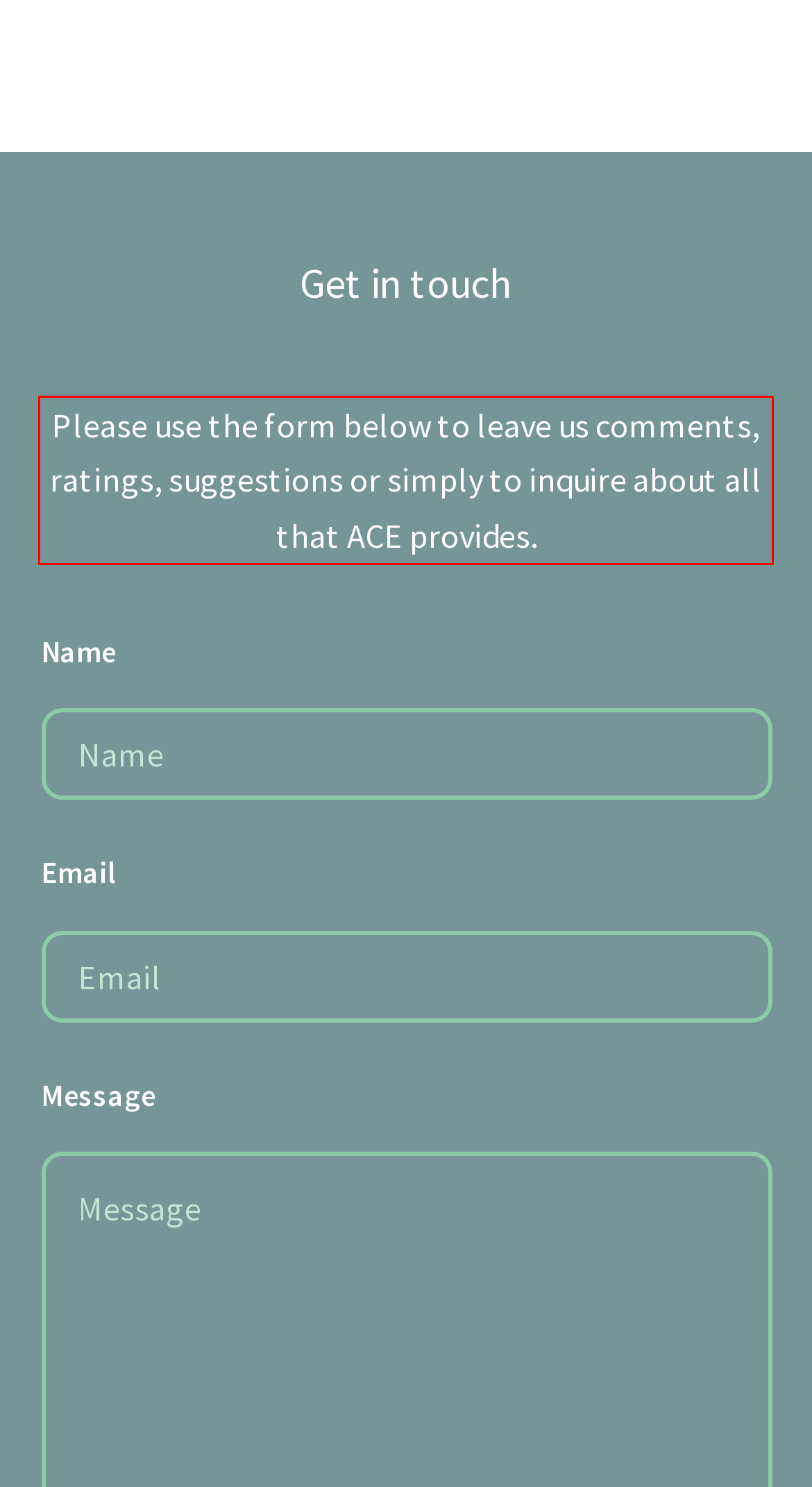Please examine the webpage screenshot and extract the text within the red bounding box using OCR.

Please use the form below to leave us comments, ratings, suggestions or simply to inquire about all that ACE provides.